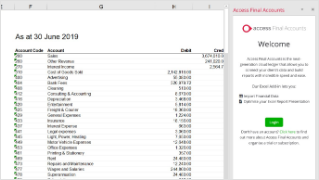What is the purpose of the 'Access Final Accounts' panel?
Please give a well-detailed answer to the question.

The 'Access Final Accounts' panel on the right side of the image is a welcome panel that invites users to log in and utilize the features of the Access Ledger Add-in for Excel, such as importing trial balance information from a spreadsheet, to facilitate efficient journal entry creation.